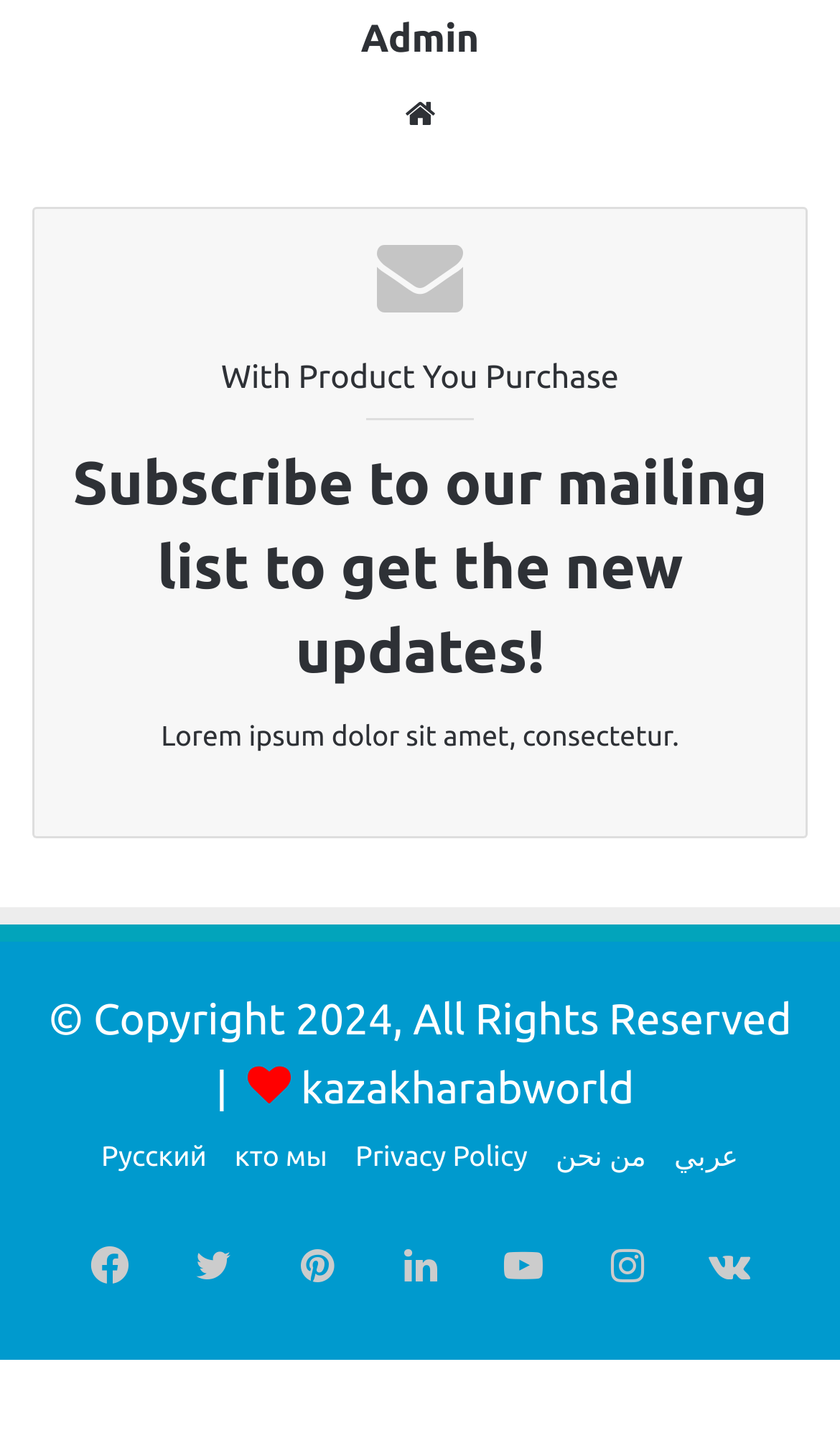How many links are there in the top section?
Please provide a single word or phrase based on the screenshot.

2